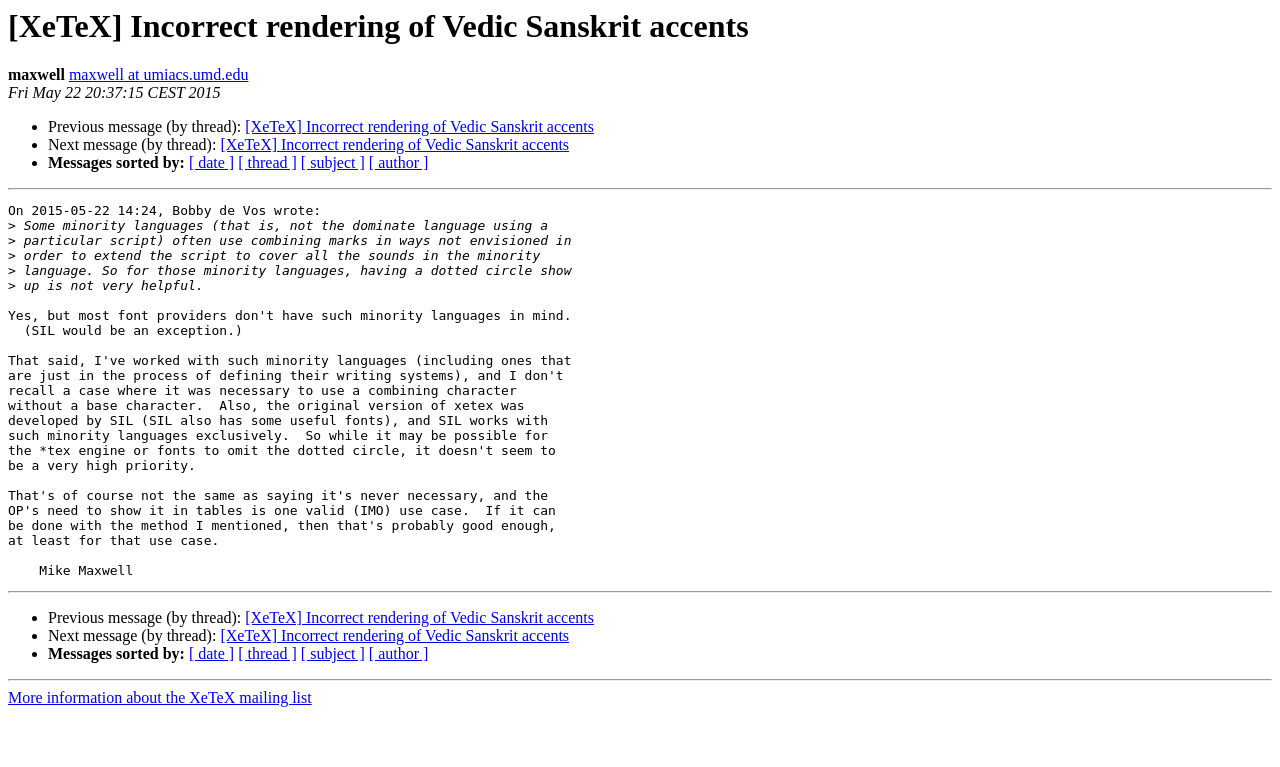Answer the question with a single word or phrase: 
What is the purpose of the horizontal separator?

To separate messages